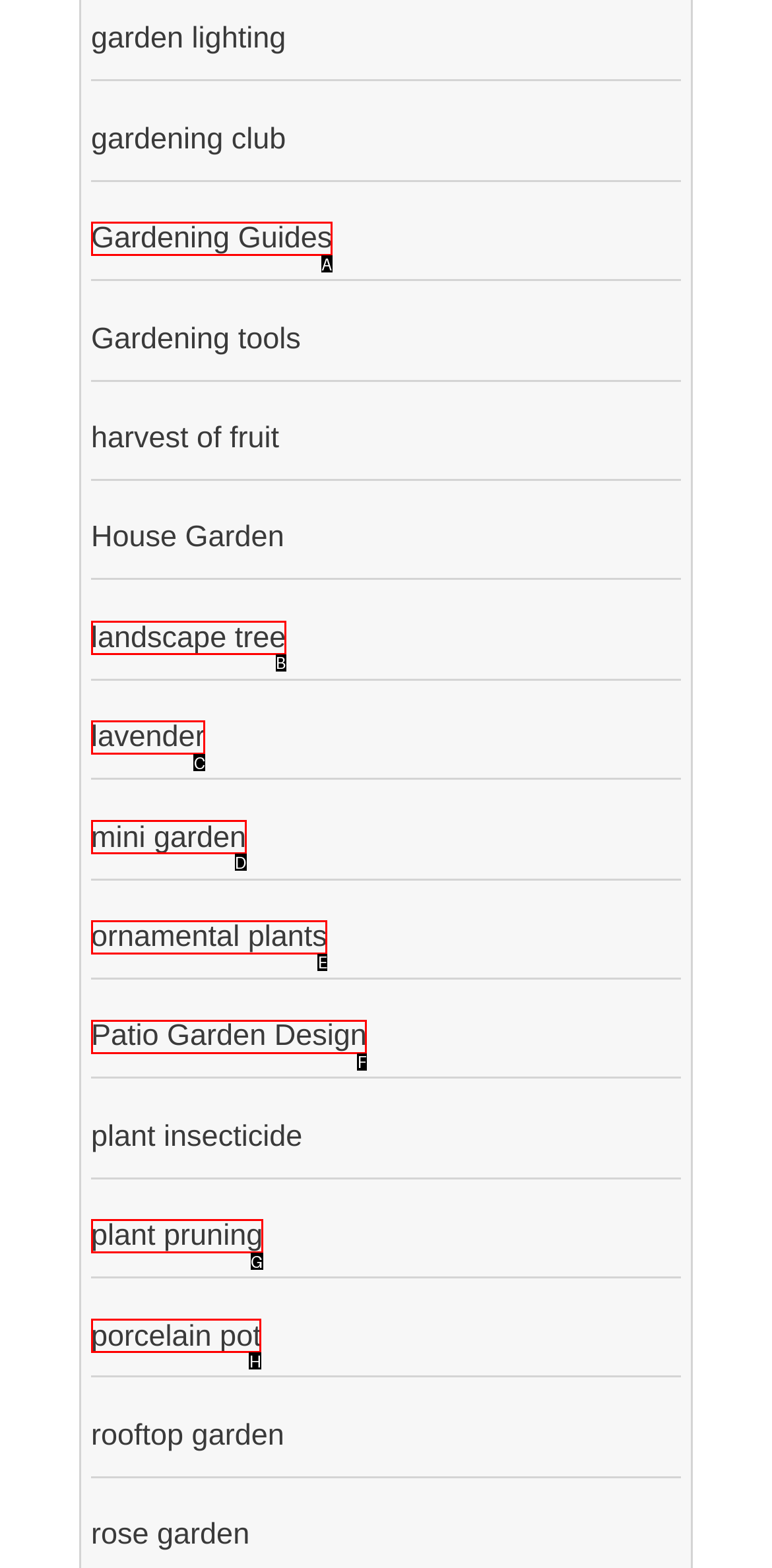Determine which HTML element corresponds to the description: Patio Garden Design. Provide the letter of the correct option.

F